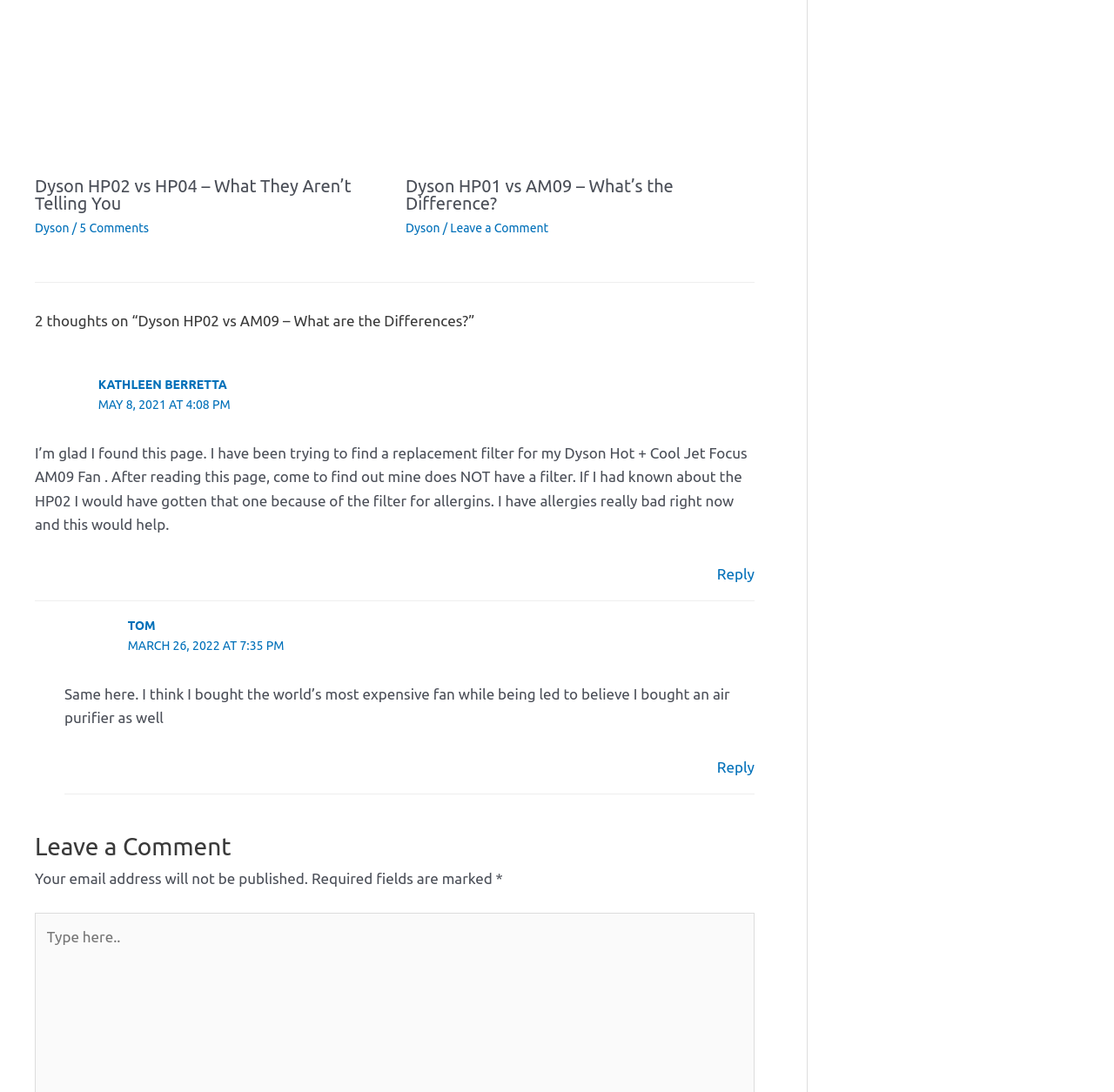Specify the bounding box coordinates of the area that needs to be clicked to achieve the following instruction: "Reply to Kathleen Berretta's comment".

[0.644, 0.518, 0.677, 0.533]